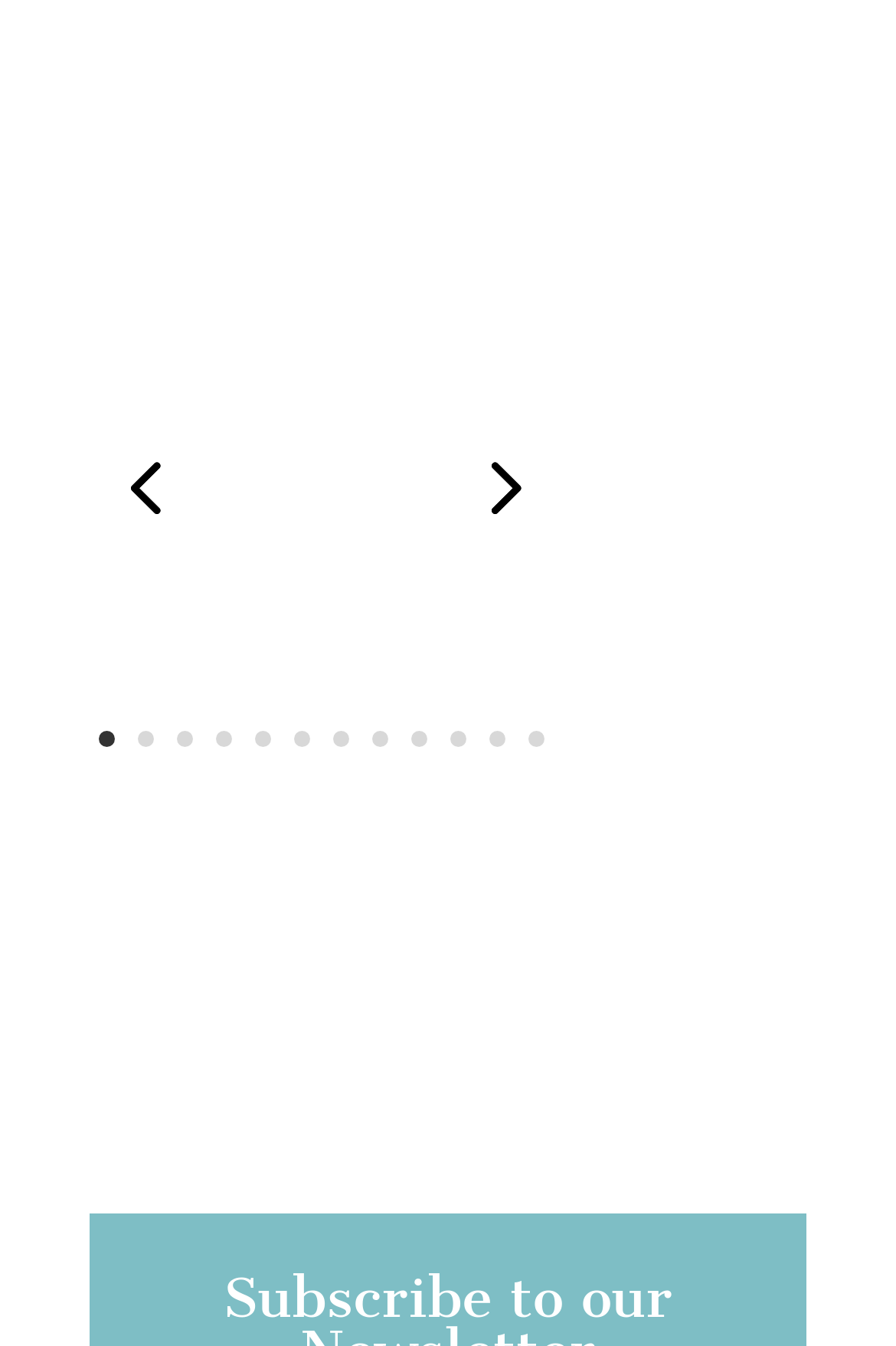Are the links with numbers in sequential order?
Based on the image, give a one-word or short phrase answer.

Yes